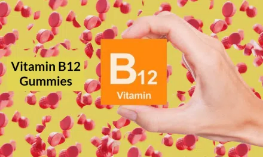What is the color of the background?
Using the visual information, respond with a single word or phrase.

Red